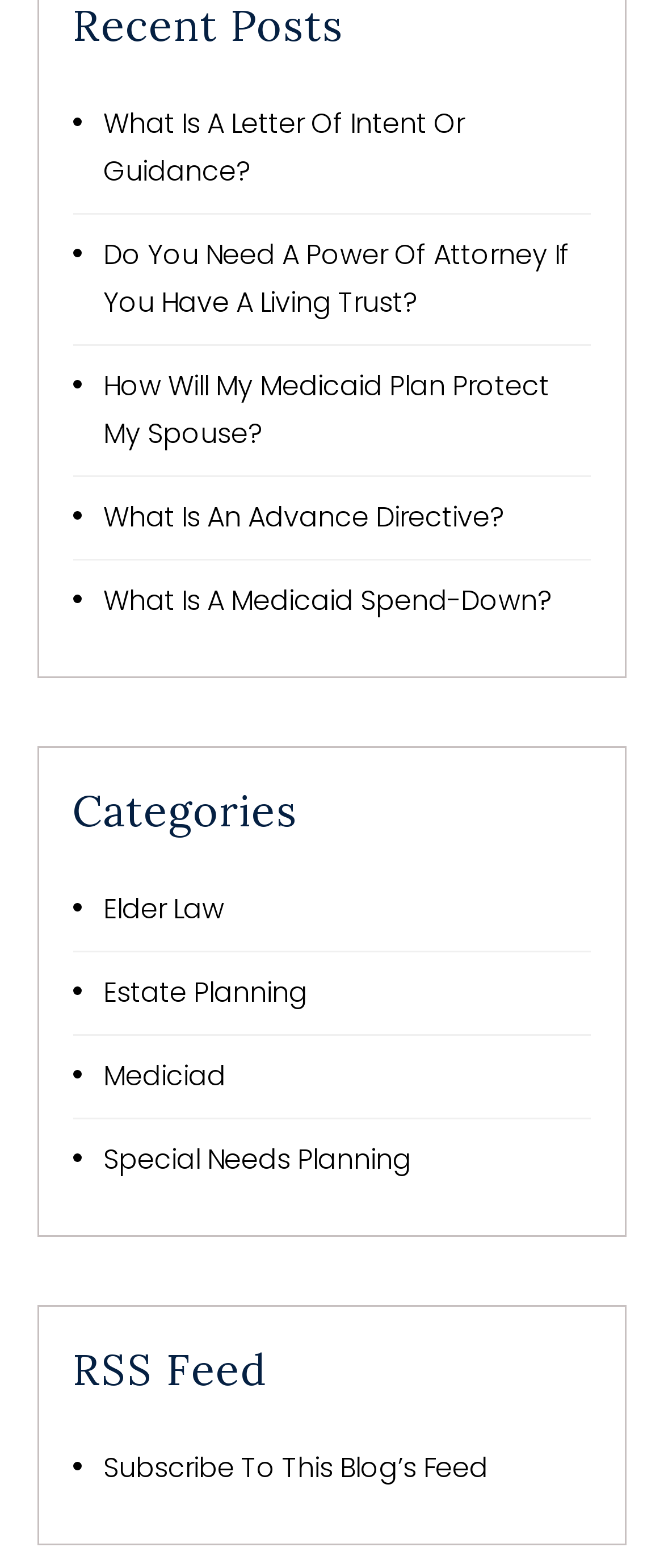Locate the bounding box coordinates of the clickable region necessary to complete the following instruction: "Read the article about Deregulation of Uranium Mining". Provide the coordinates in the format of four float numbers between 0 and 1, i.e., [left, top, right, bottom].

None